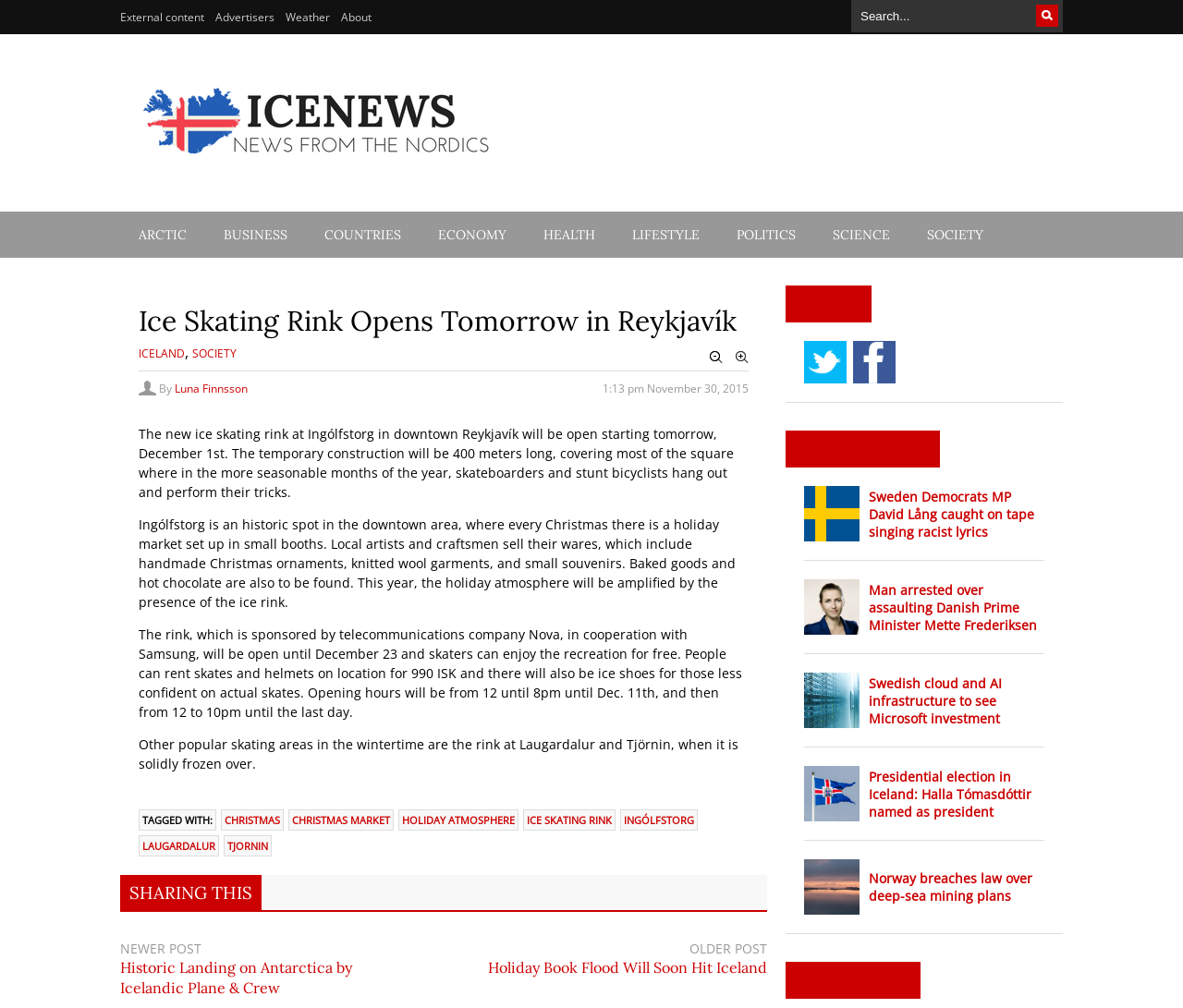Identify the bounding box coordinates of the area you need to click to perform the following instruction: "Search for something".

[0.72, 0.0, 0.898, 0.023]